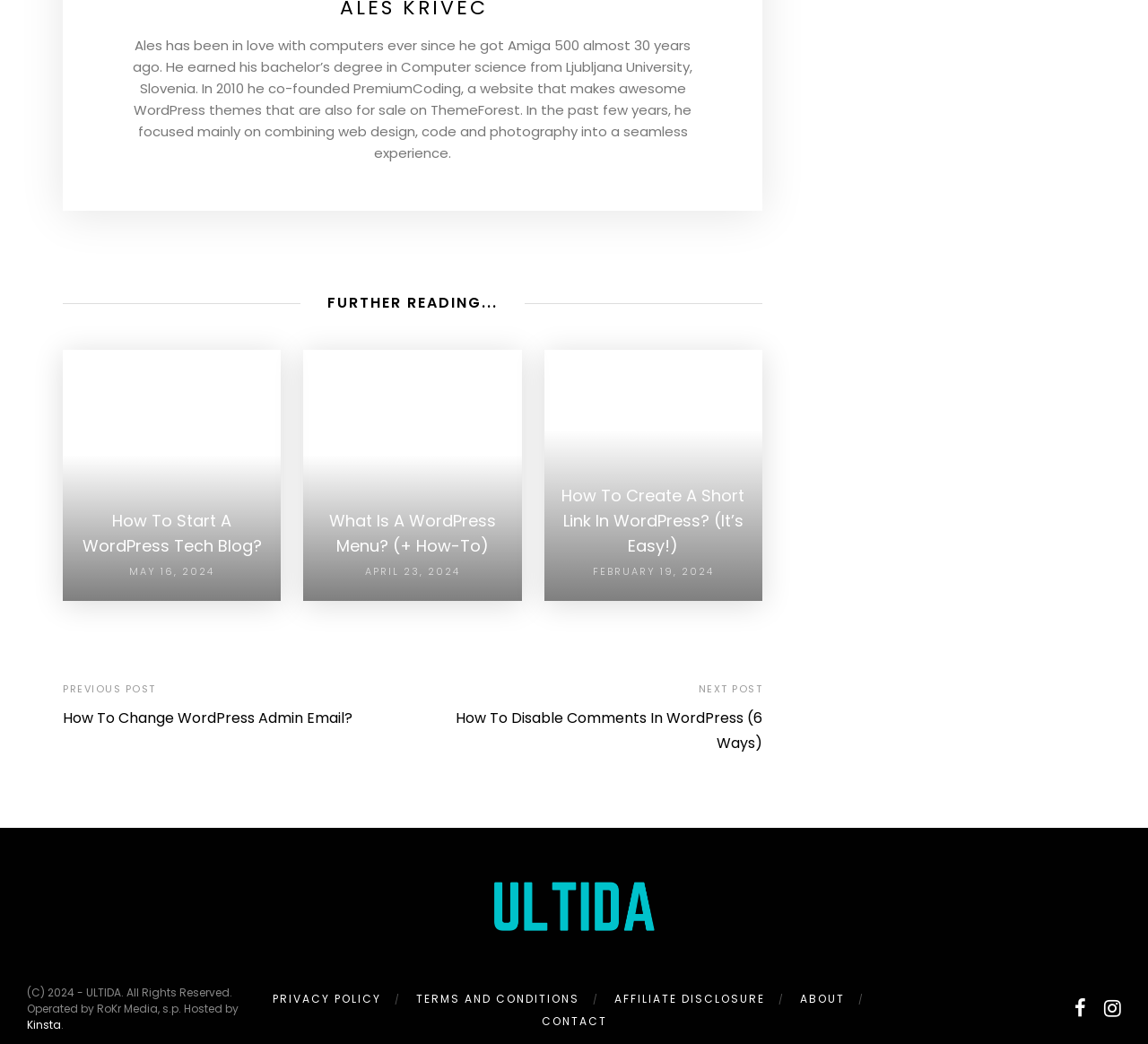Determine the bounding box coordinates of the region that needs to be clicked to achieve the task: "follow on facebook".

[0.936, 0.953, 0.946, 0.98]